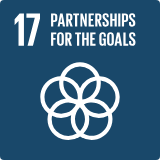What is the color of the background in the emblem?
Based on the screenshot, provide a one-word or short-phrase response.

Rich blue